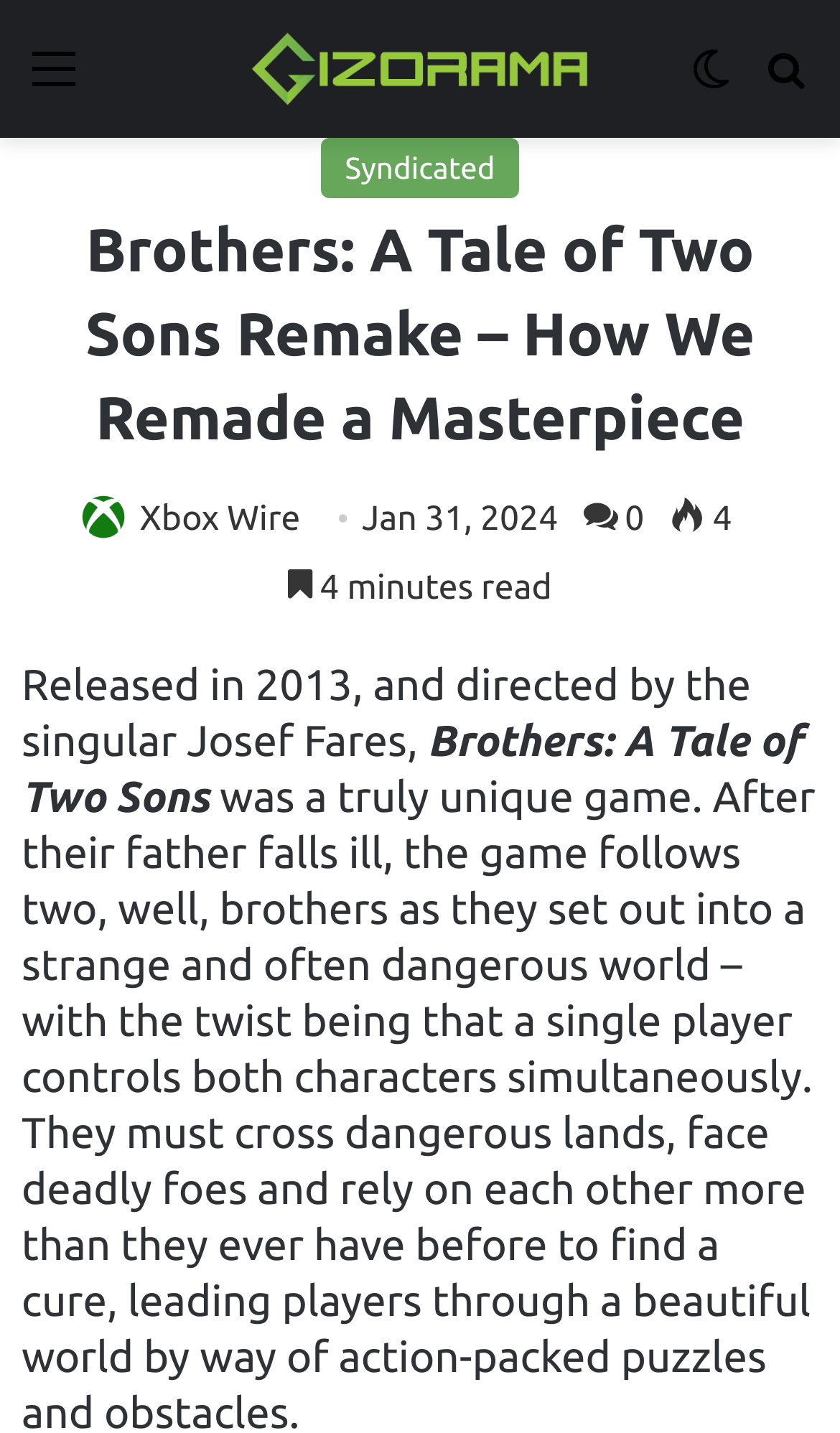Use a single word or phrase to answer the question:
How many minutes does it take to read the article?

4 minutes